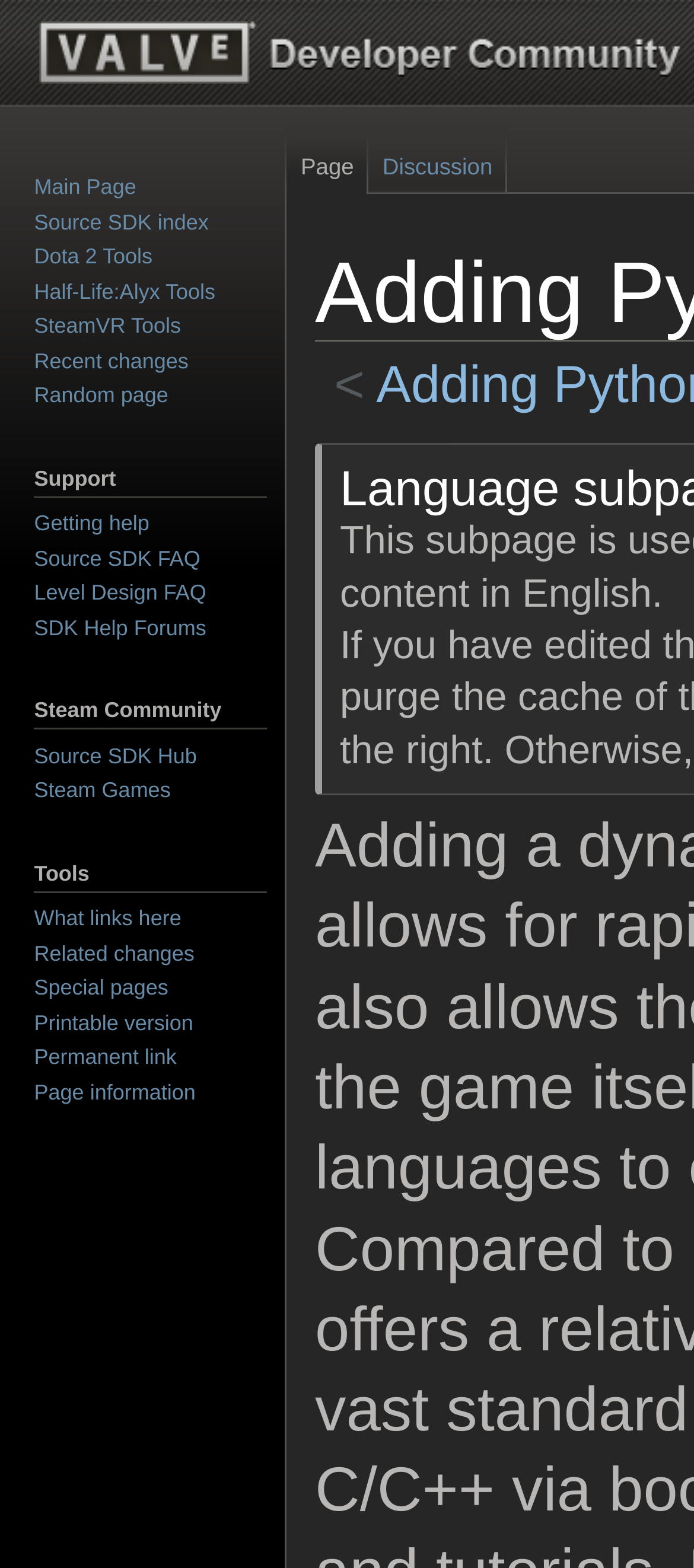Offer an in-depth caption of the entire webpage.

This webpage is about "Adding Python/en" on the Valve Developer Community. At the top-left corner, there is a navigation section with three main categories: "Namespaces", "Navigation", and "Support". The "Namespaces" section has two links: "Page" and "Discussion". The "Navigation" section has several links, including "Main Page", "Source SDK index", "Dota 2 Tools", and others. The "Support" section has a heading "Support" and four links: "Getting help", "Source SDK FAQ", "Level Design FAQ", and "SDK Help Forums".

Below the navigation section, there are two more sections: "Steam Community" and "Tools". The "Steam Community" section has a heading "Steam Community" and two links: "Source SDK Hub" and "Steam Games". The "Tools" section has a heading "Tools" and six links: "What links here", "Related changes", "Special pages", "Printable version", "Permanent link", and "Page information".

At the top-right corner, there is a search link and a navigation link. Above the navigation section, there is a static text "<" and a static text "Jump to:".